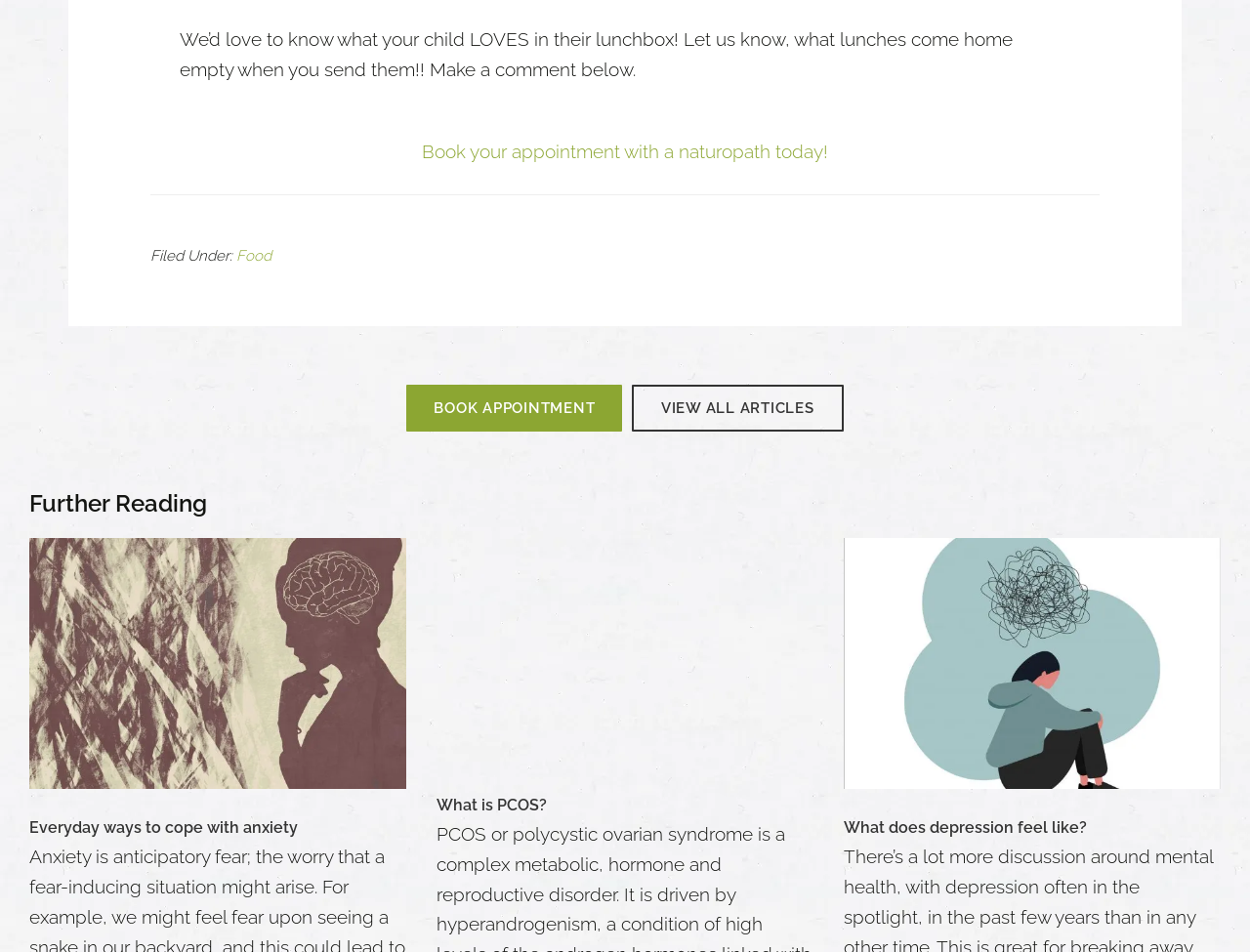Determine the bounding box coordinates of the clickable element to achieve the following action: 'Learn about PCOS'. Provide the coordinates as four float values between 0 and 1, formatted as [left, top, right, bottom].

[0.349, 0.836, 0.438, 0.855]